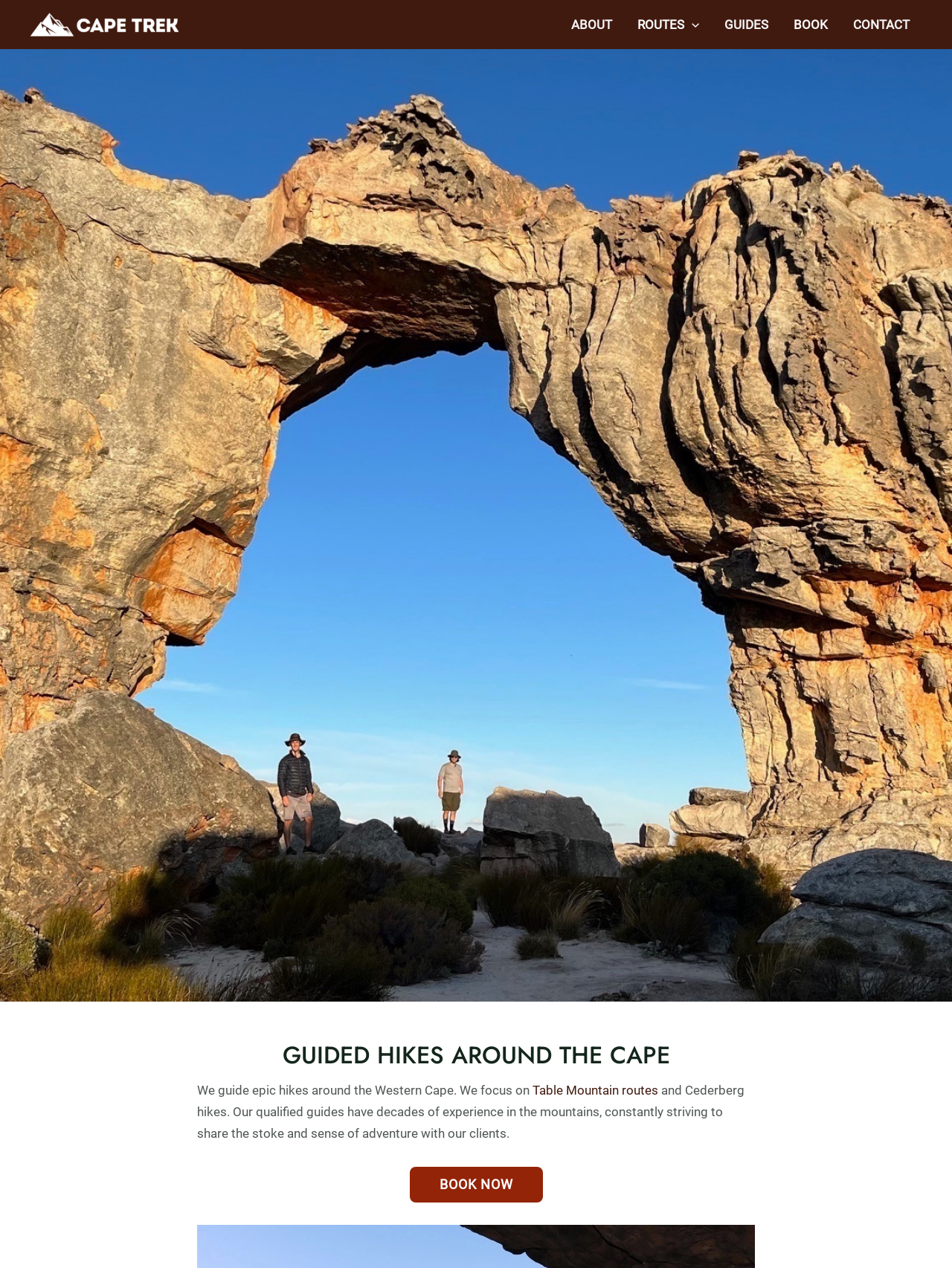What is the role of the guides mentioned on the webpage?
Look at the image and answer with only one word or phrase.

To share sense of adventure